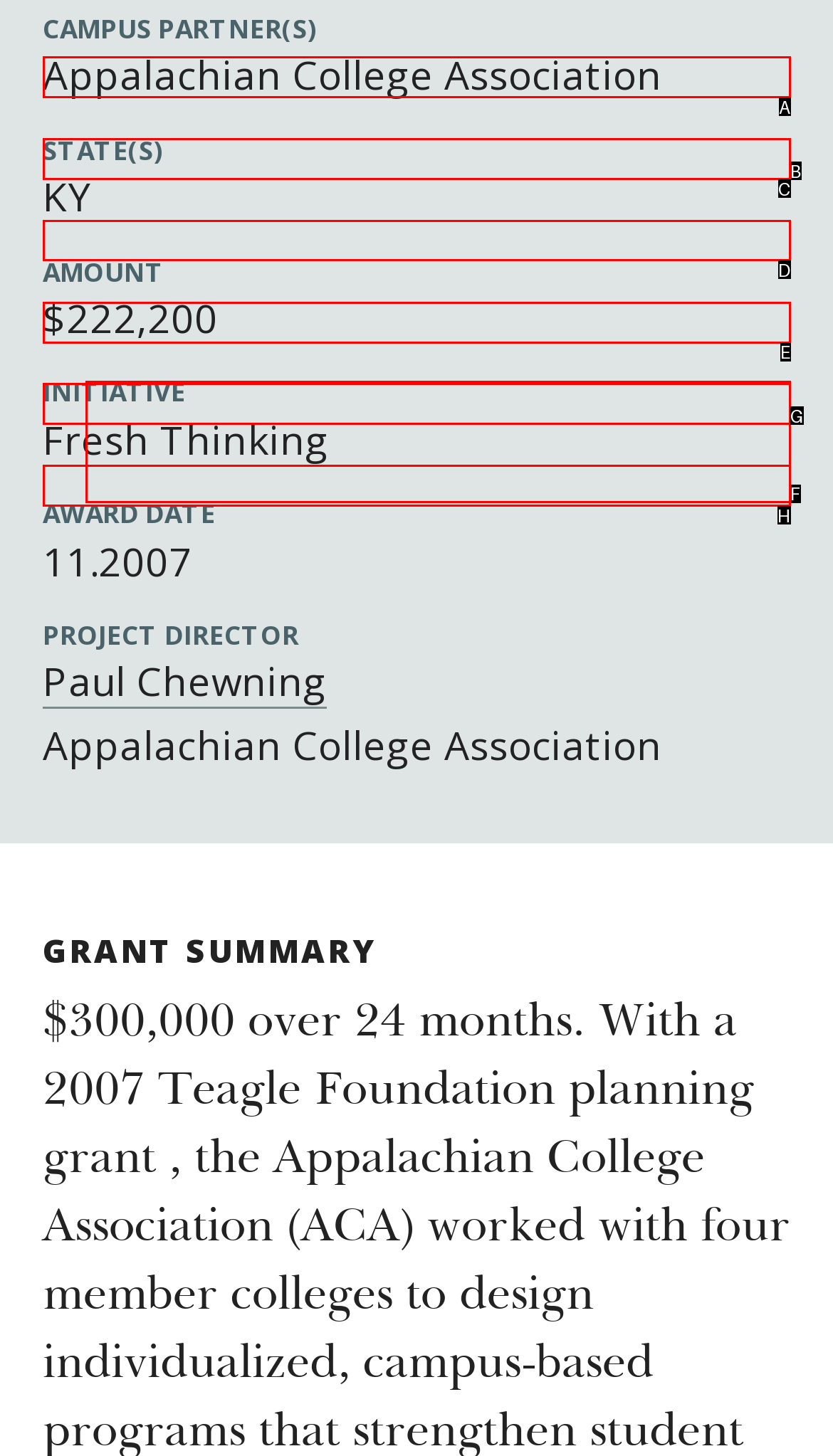Choose the letter that best represents the description: Education for American Civic Life. Provide the letter as your response.

A